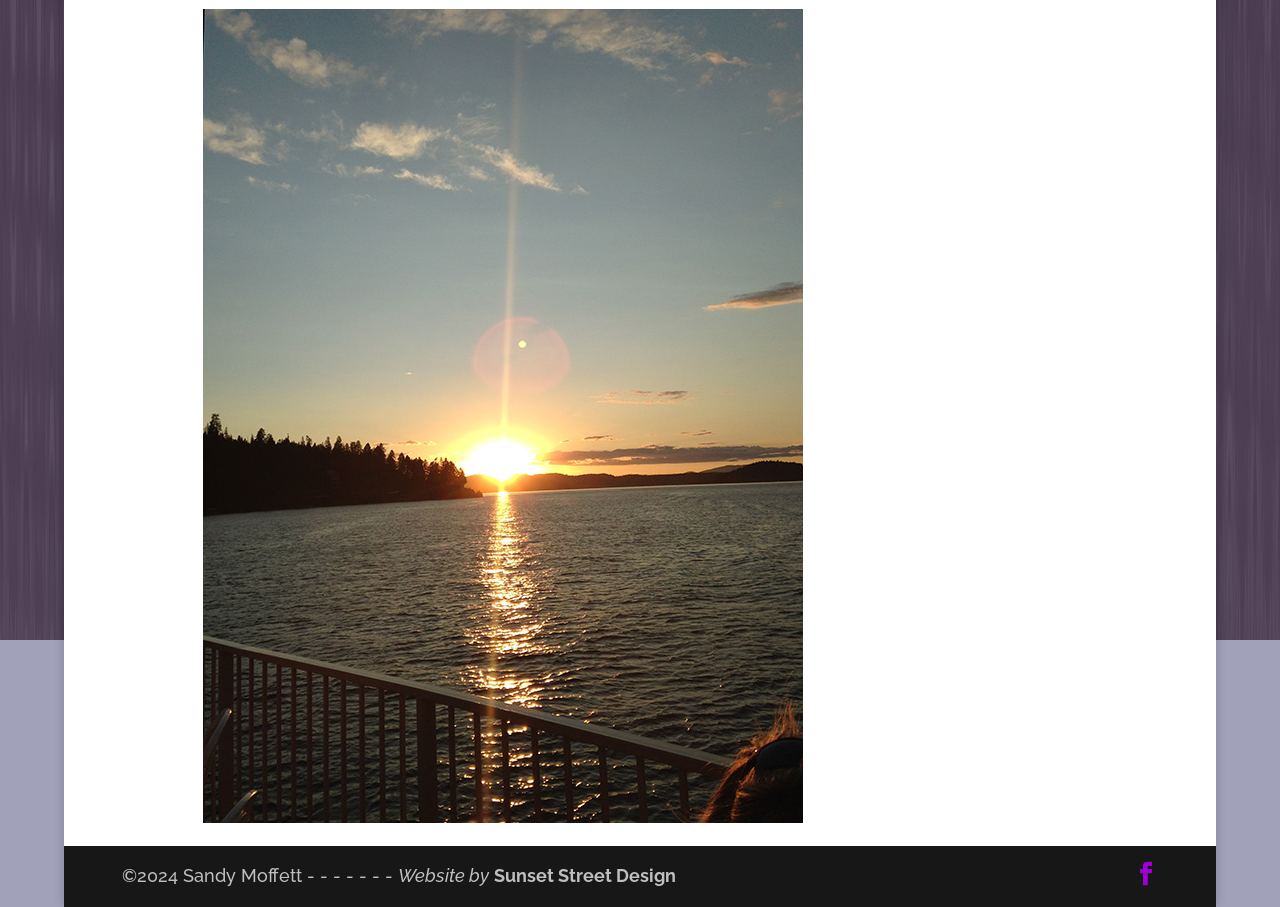Given the description "Facebook", provide the bounding box coordinates of the corresponding UI element.

[0.886, 0.949, 0.905, 0.983]